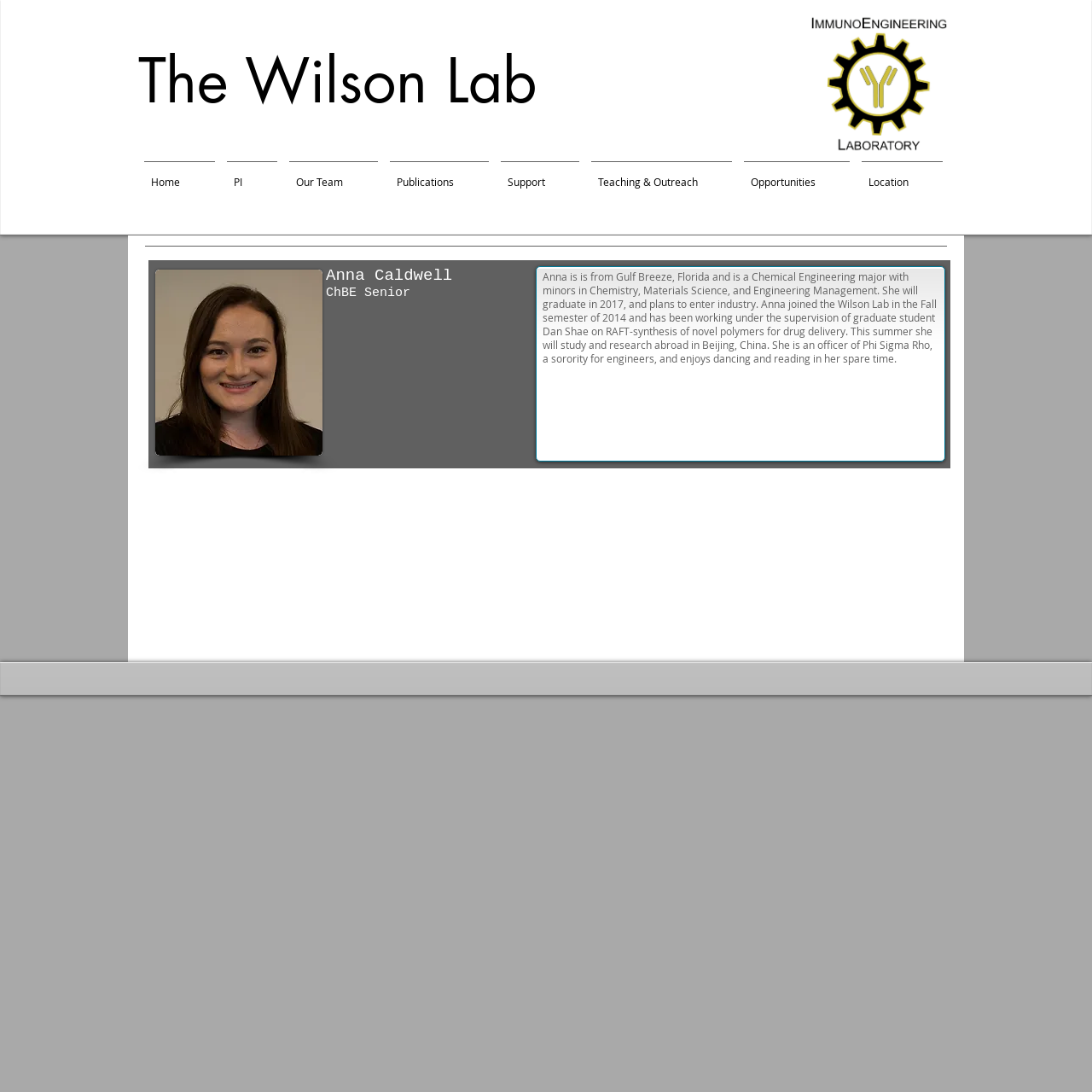Find the bounding box coordinates for the element that must be clicked to complete the instruction: "Click the Home link". The coordinates should be four float numbers between 0 and 1, indicated as [left, top, right, bottom].

[0.127, 0.148, 0.202, 0.171]